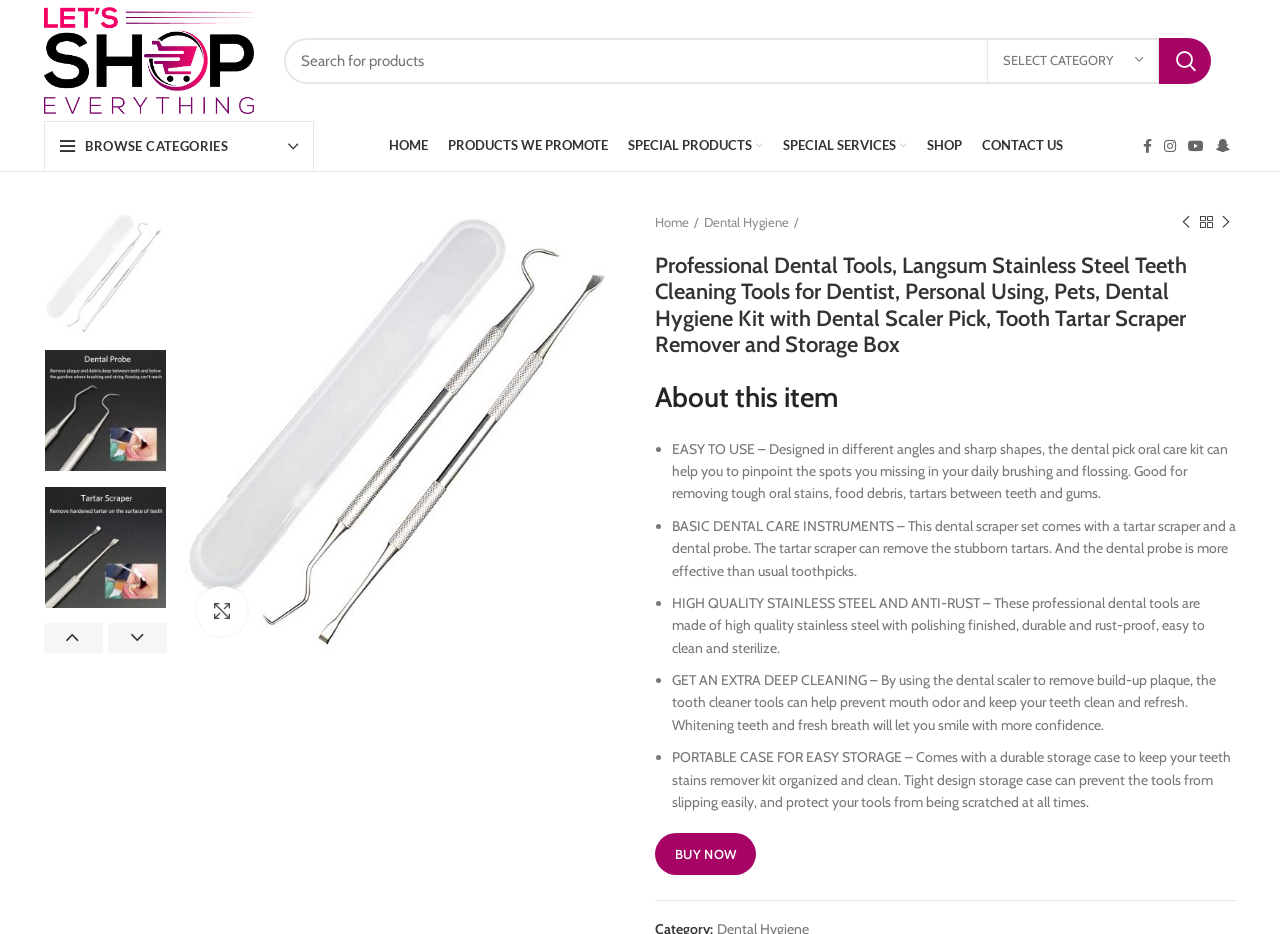Determine the bounding box coordinates of the clickable region to follow the instruction: "Search for products".

[0.222, 0.04, 0.946, 0.089]